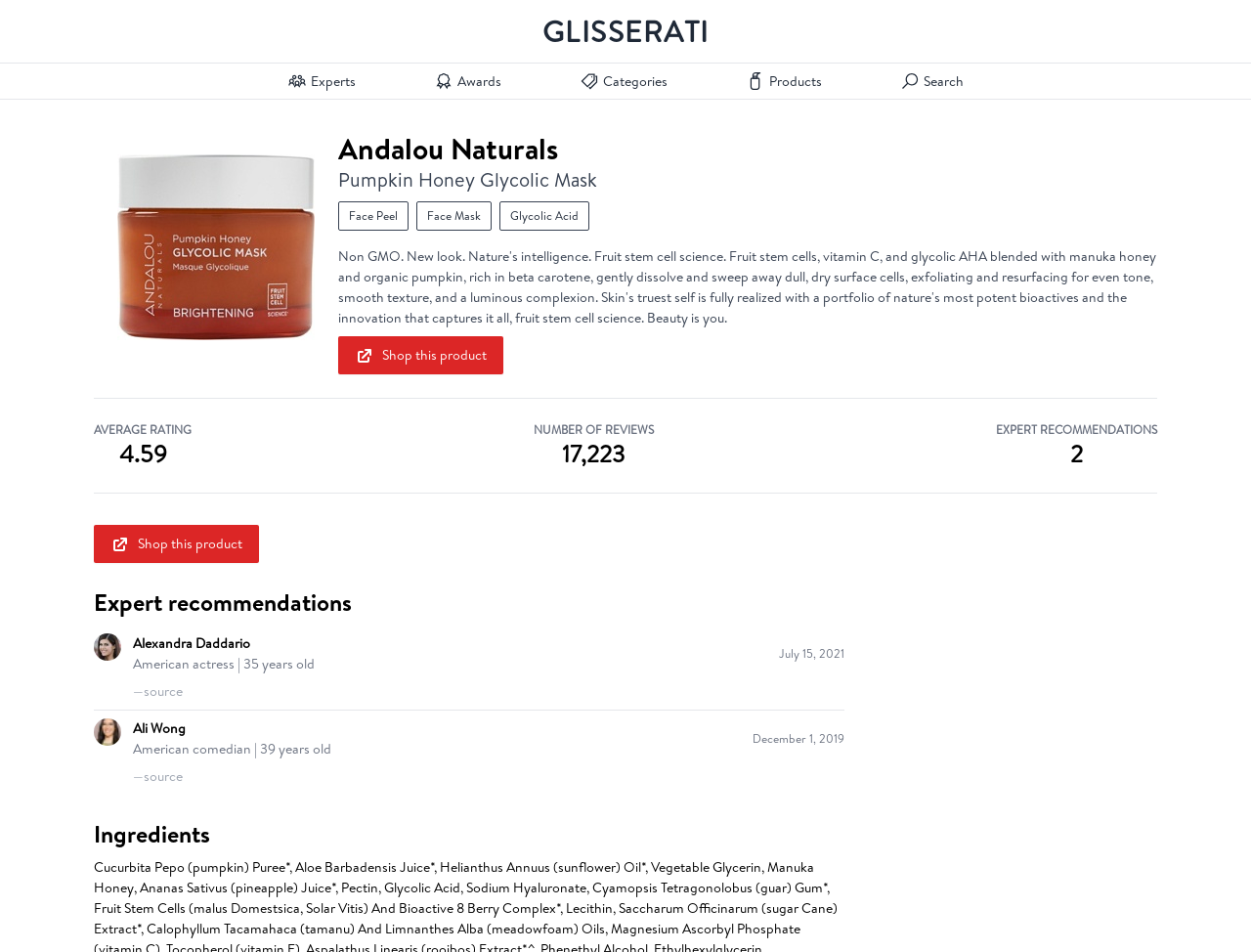Please determine the bounding box coordinates of the element's region to click for the following instruction: "View Face Peel products".

[0.27, 0.211, 0.327, 0.242]